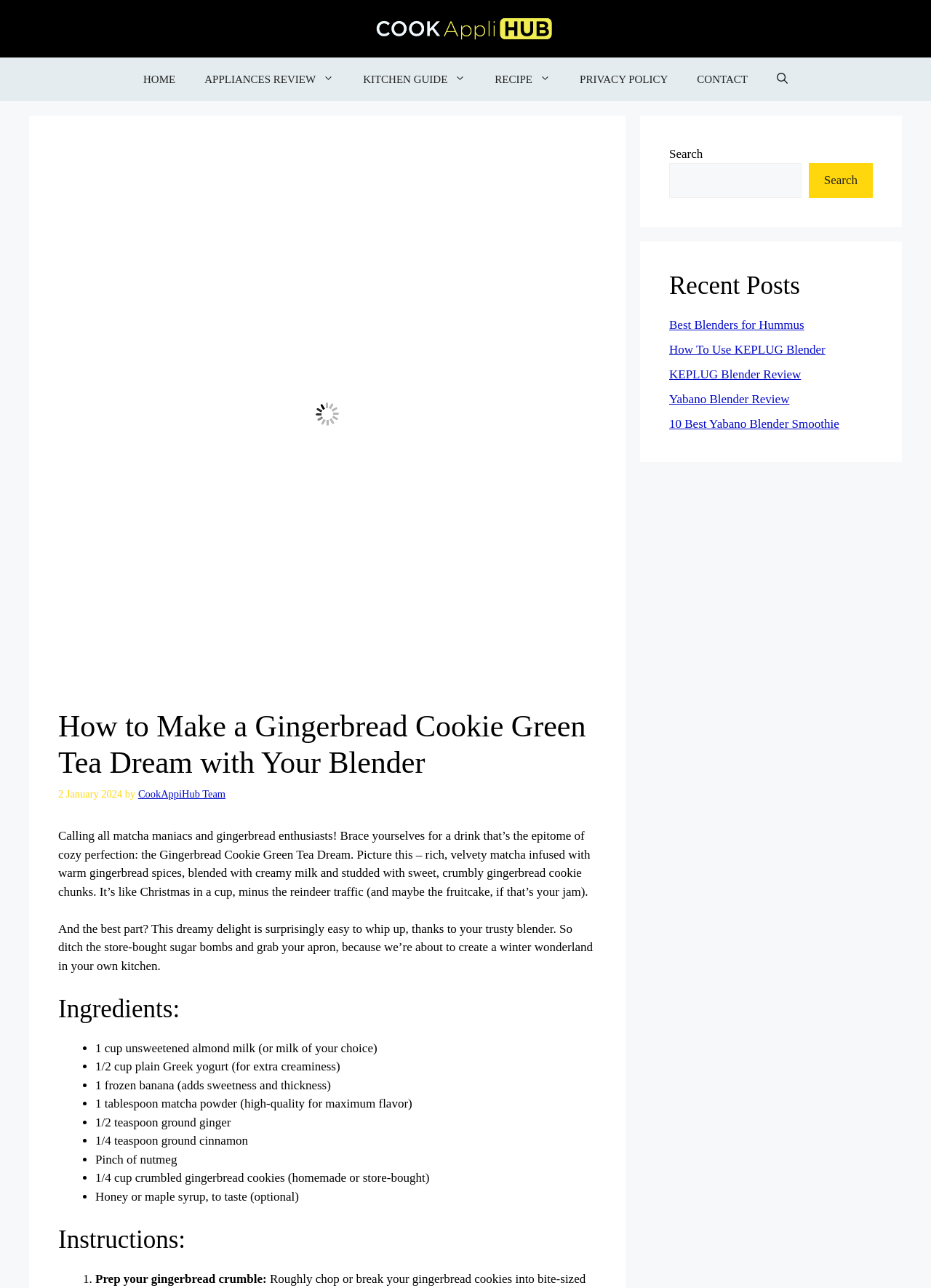Extract the bounding box coordinates for the described element: "HOME". The coordinates should be represented as four float numbers between 0 and 1: [left, top, right, bottom].

[0.138, 0.044, 0.204, 0.078]